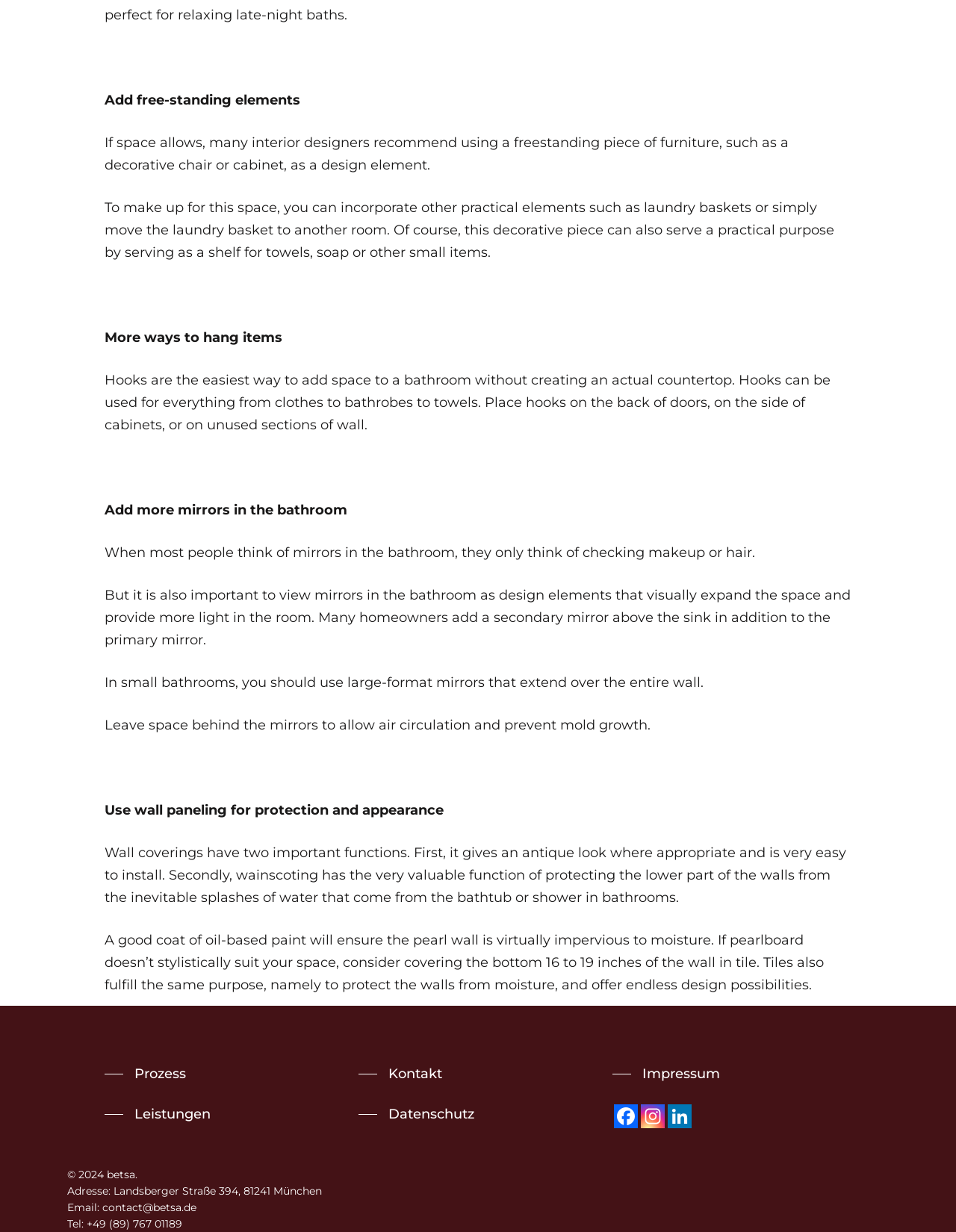Find the bounding box coordinates of the element to click in order to complete the given instruction: "Click on Leistungen."

[0.11, 0.895, 0.22, 0.914]